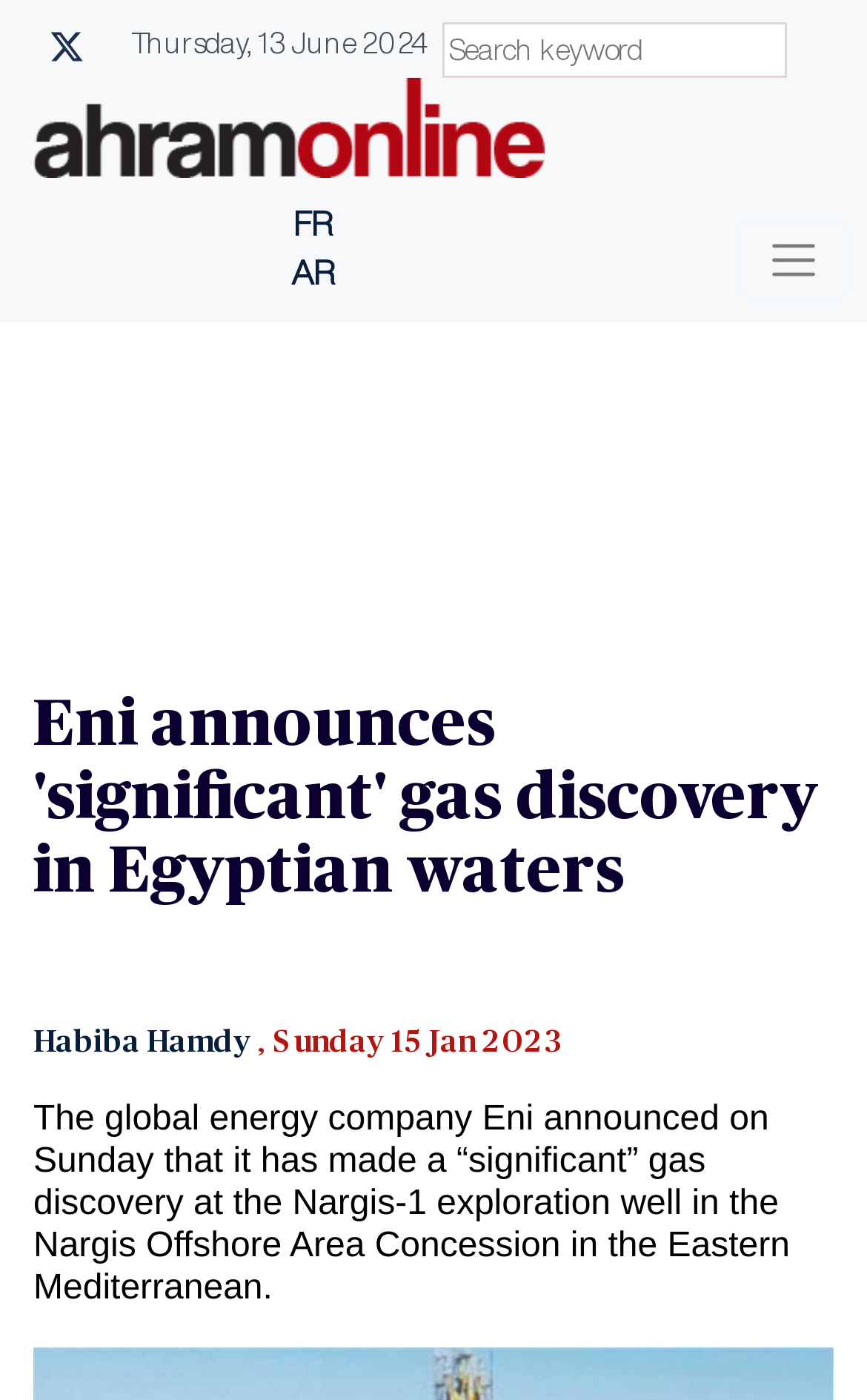What is the author of the article?
Refer to the image and give a detailed answer to the question.

The author of the article is Habiba Hamdy, which is mentioned in the heading 'Habiba Hamdy, Sunday 15 Jan 2023', providing the author's name.